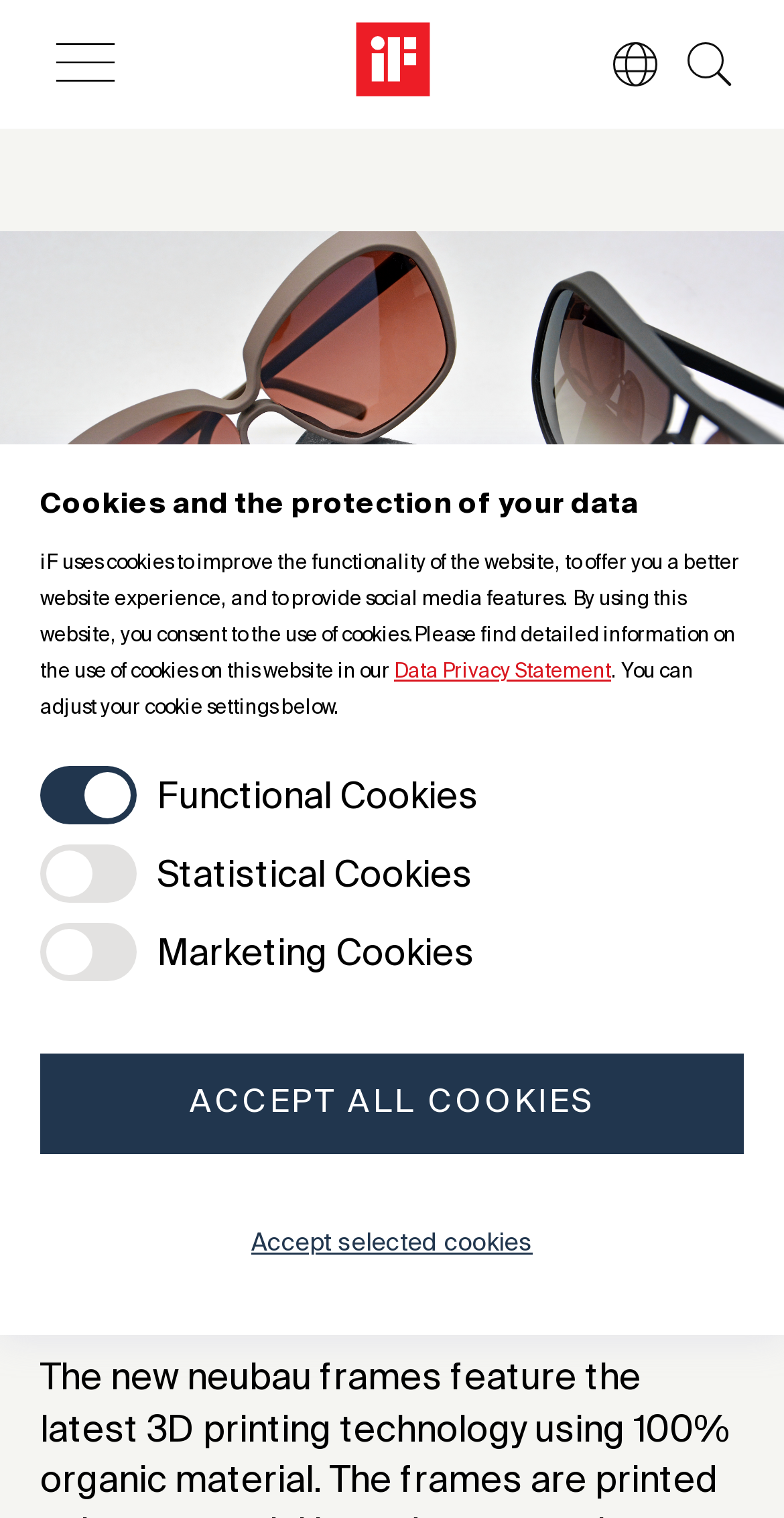Examine the screenshot and answer the question in as much detail as possible: How many buttons are there in the top navigation bar?

I counted the buttons in the top navigation bar by looking at the bounding box coordinates and OCR text of the elements. There are five buttons with icons, and their y1 coordinates are similar, indicating they are in the same row.